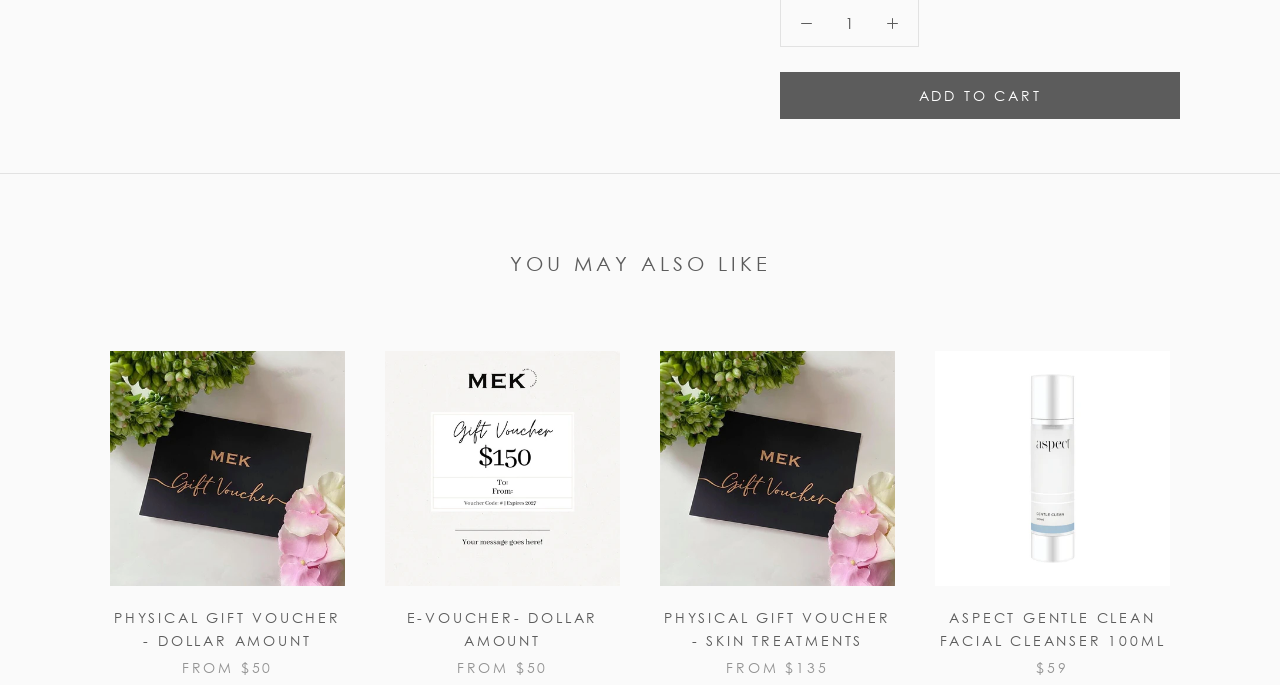Kindly determine the bounding box coordinates for the area that needs to be clicked to execute this instruction: "View the 'Mek Beauty - Aspect Gentle Clean 100ml' product".

[0.73, 0.512, 0.914, 0.855]